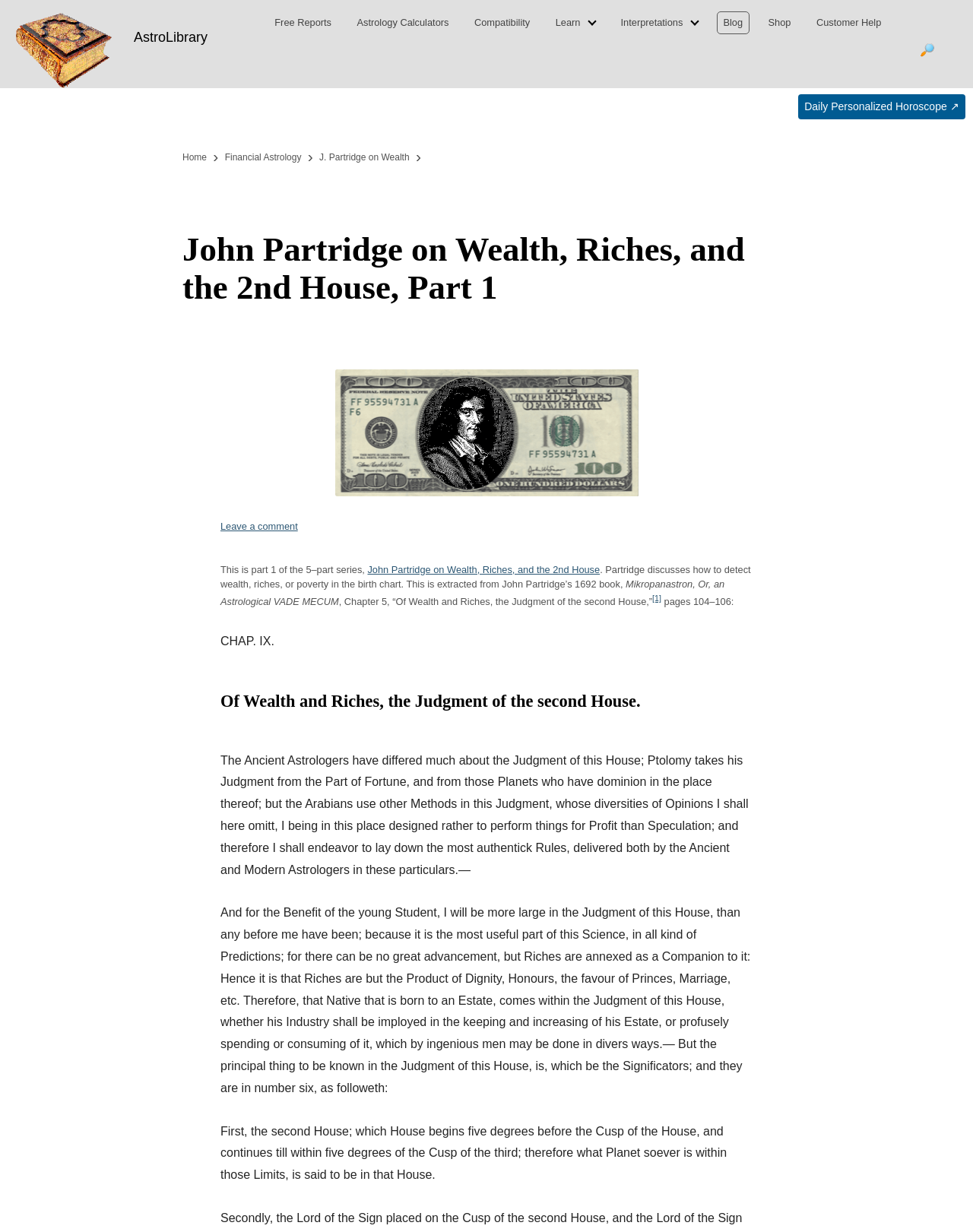Can you identify and provide the main heading of the webpage?

John Partridge on Wealth, Riches, and the 2nd House, Part 1